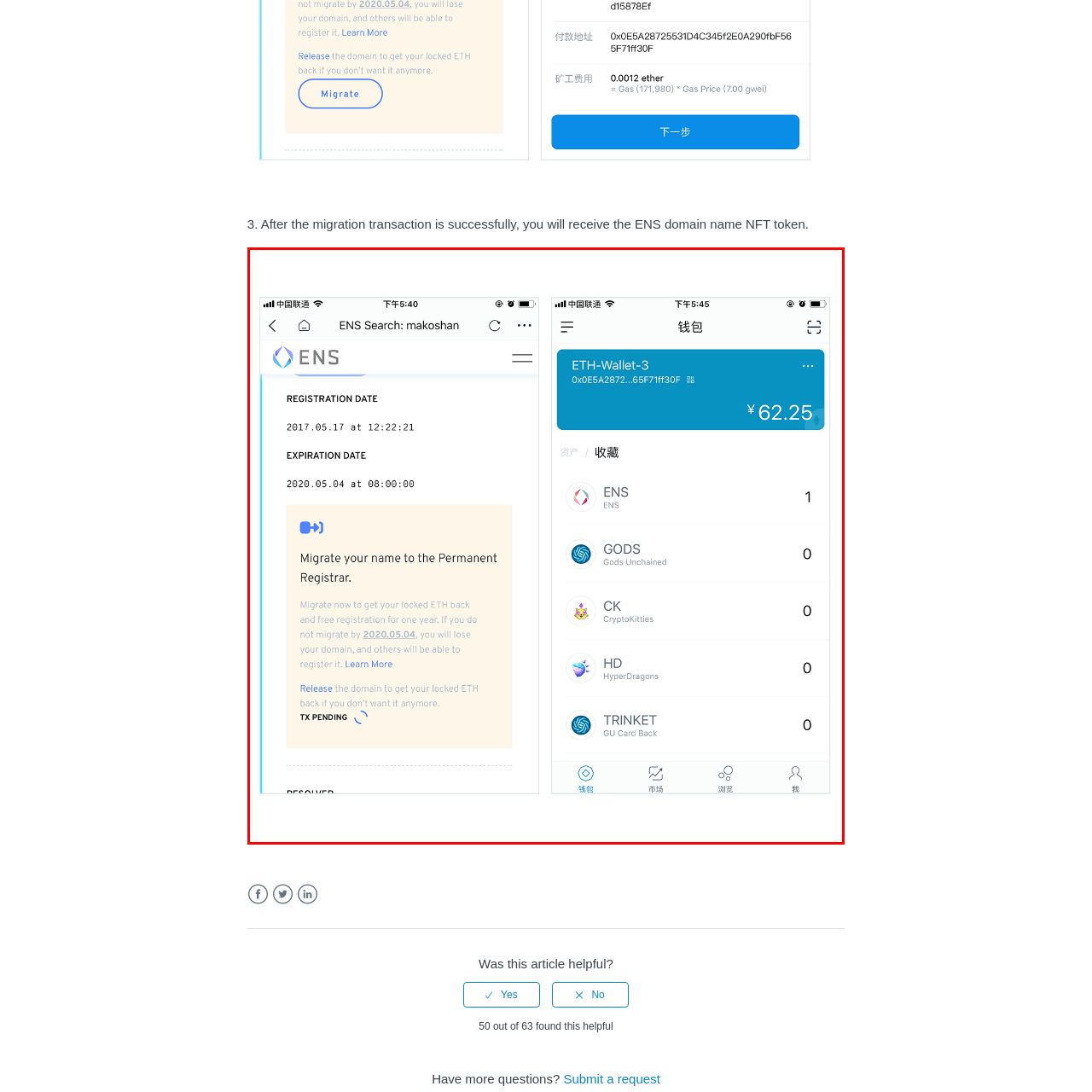How many EN tokens does the user own?
Examine the image highlighted by the red bounding box and answer briefly with one word or a short phrase.

1